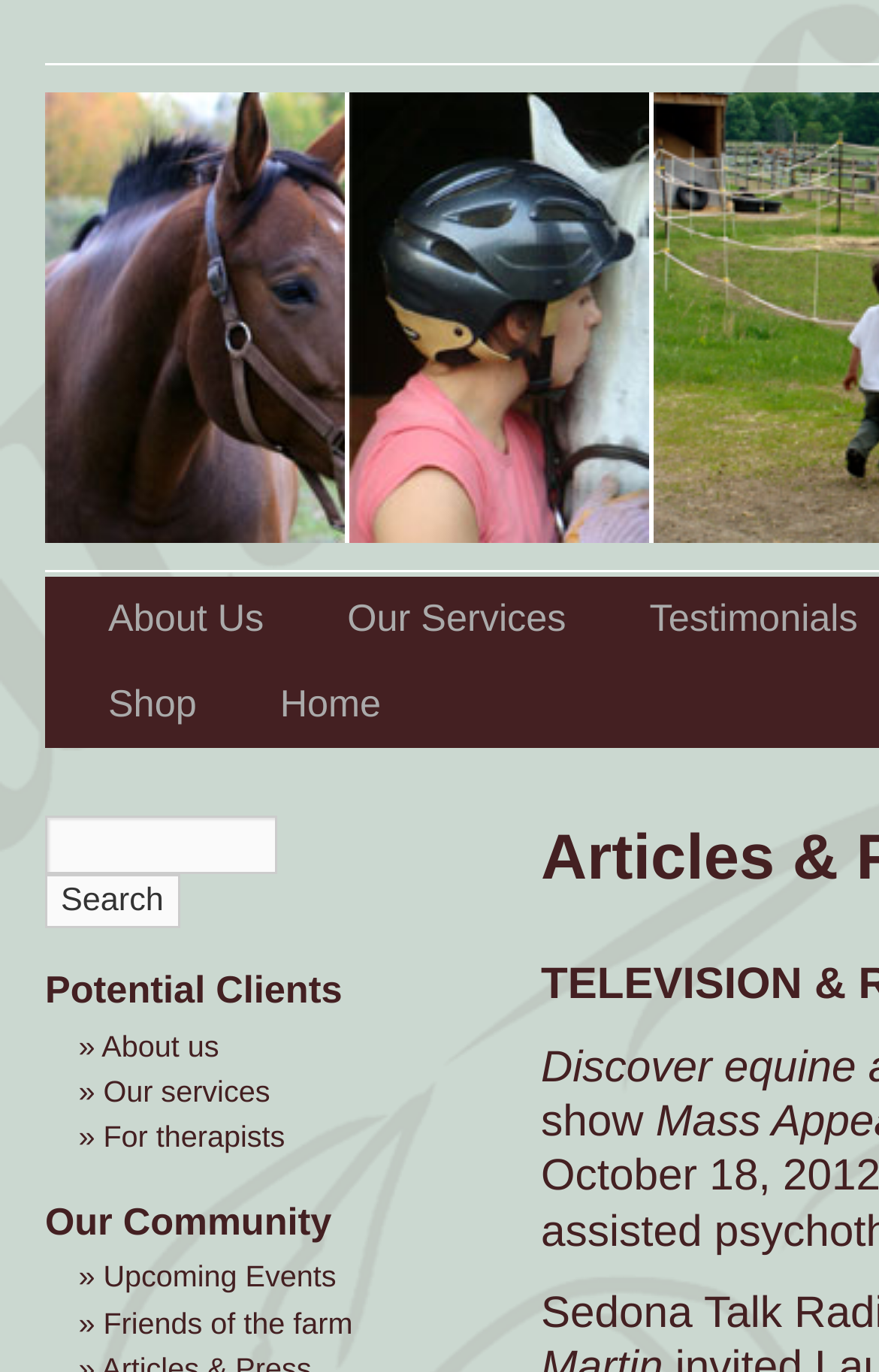Articulate a detailed summary of the webpage's content and design.

The webpage is divided into several sections. At the top, there are five navigation links: "About Us", "Our Services", "Shop", and "Home", which are positioned horizontally and take up about half of the screen width. 

Below the navigation links, there is a search bar with a text box and a "Search" button. The search bar is positioned at the top left corner of the screen.

Following the search bar, there is a heading titled "Potential Clients" and three links: "» About us", "» Our services", and "» For therapists", which are positioned vertically and aligned to the left.

Further down, there is another heading titled "Our Community" and two links: "» Upcoming Events" and "» Friends of the farm", which are also positioned vertically and aligned to the left.

There are no images on the page. The overall content is organized and easy to navigate, with clear headings and concise text.